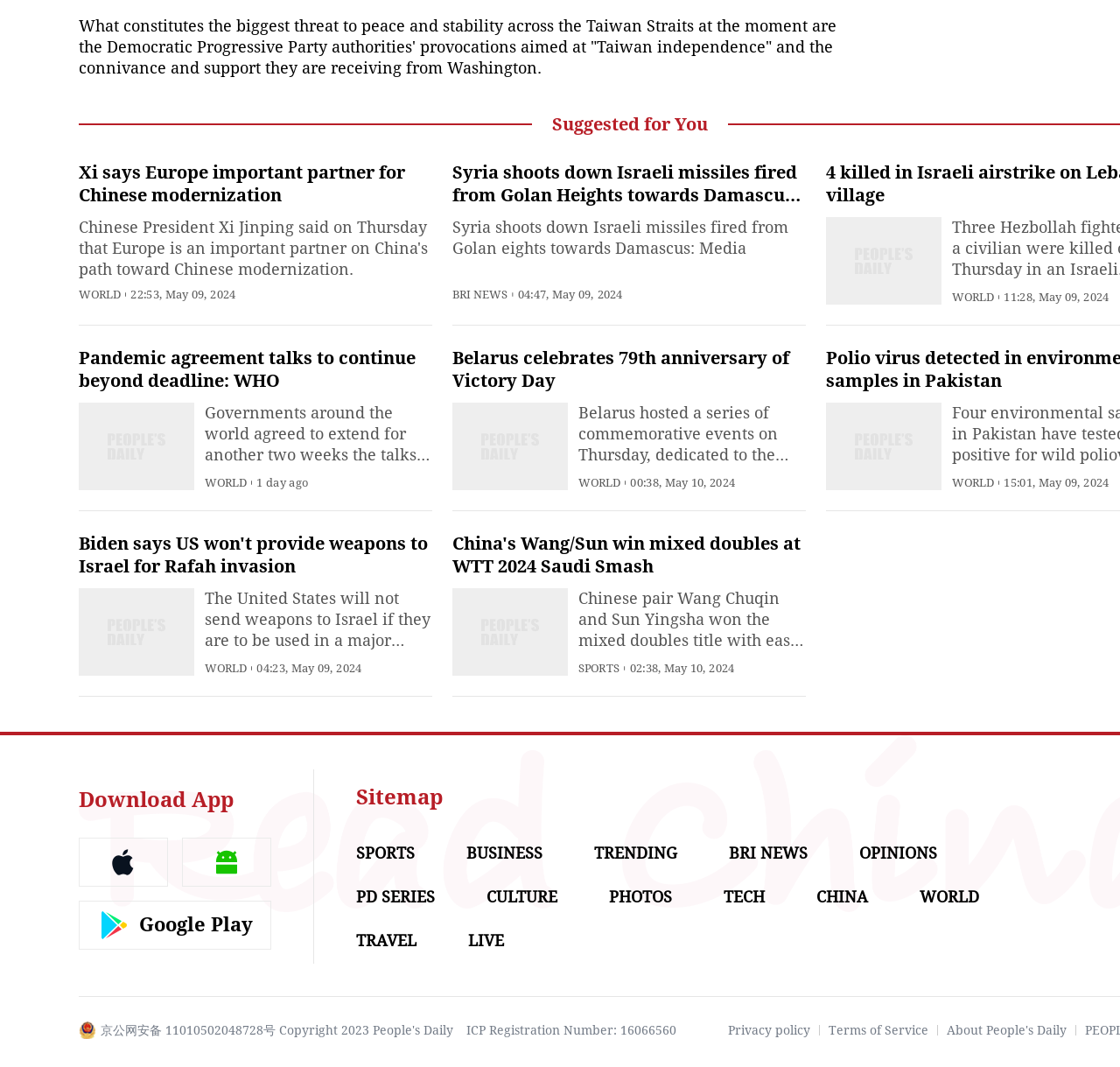What is the time of the news 'Pandemic agreement talks to continue beyond deadline: WHO'?
Kindly answer the question with as much detail as you can.

The time of the news 'Pandemic agreement talks to continue beyond deadline: WHO' is 1 day ago, which can be inferred from the text '1 day ago' below the news title.